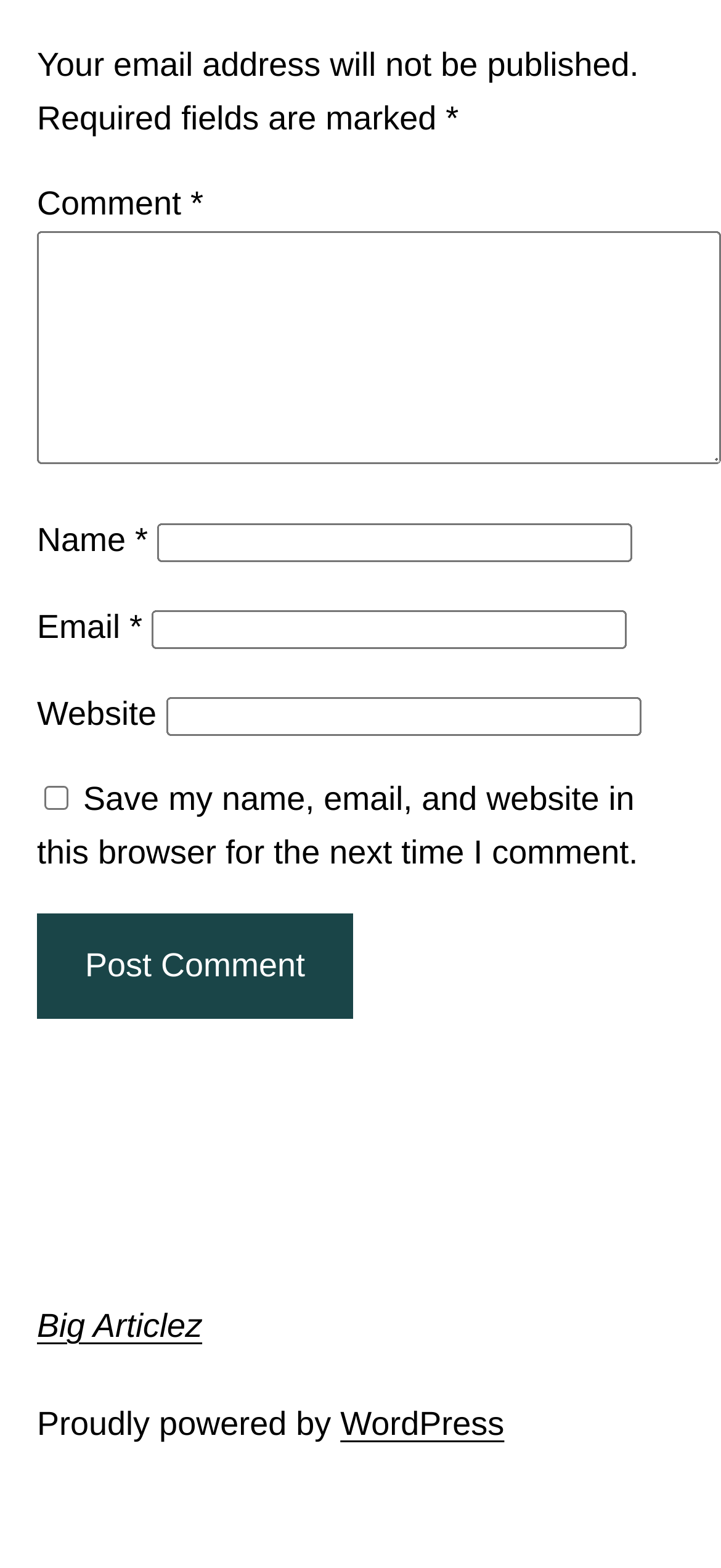Provide the bounding box coordinates of the UI element this sentence describes: "WordPress".

[0.472, 0.896, 0.699, 0.919]